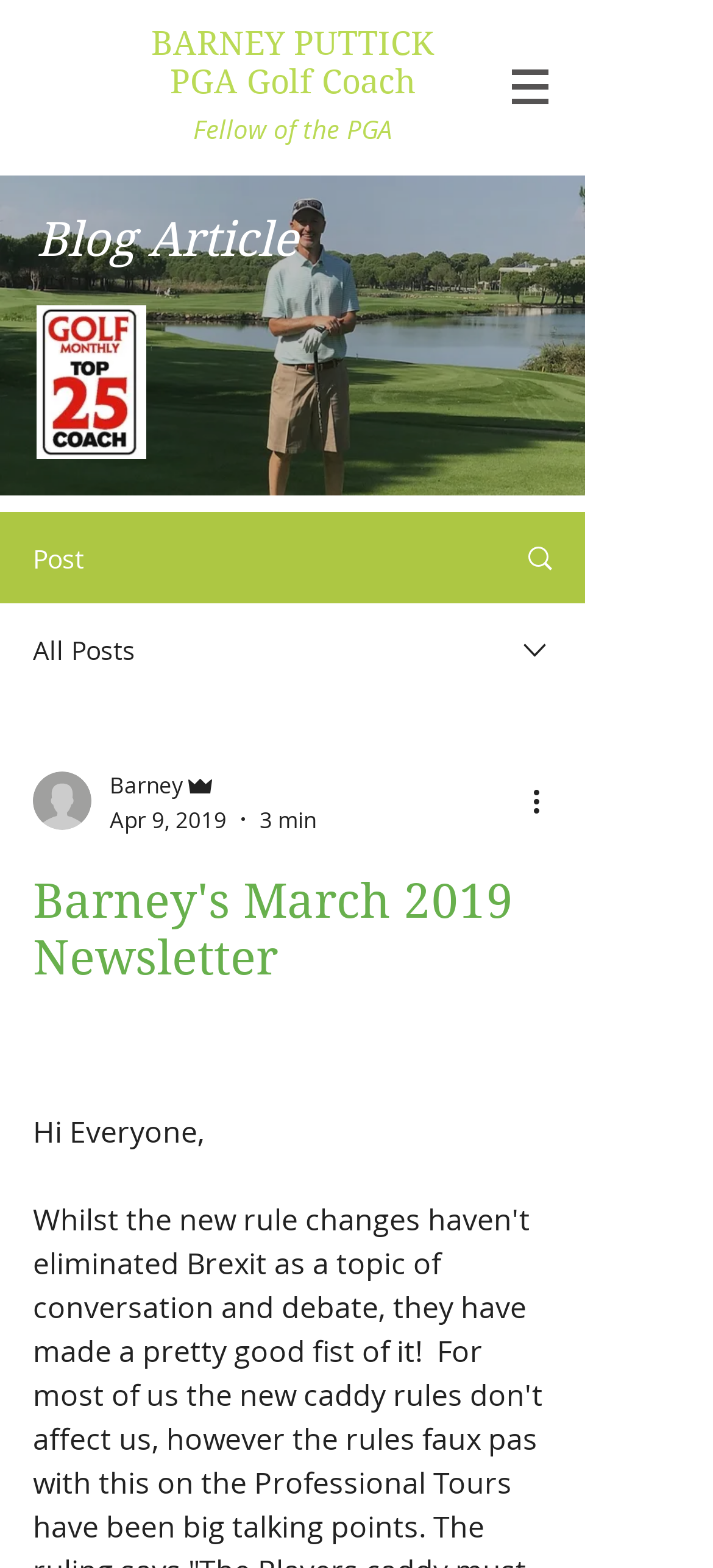Please determine the primary heading and provide its text.

BARNEY PUTTICK
PGA Golf Coach